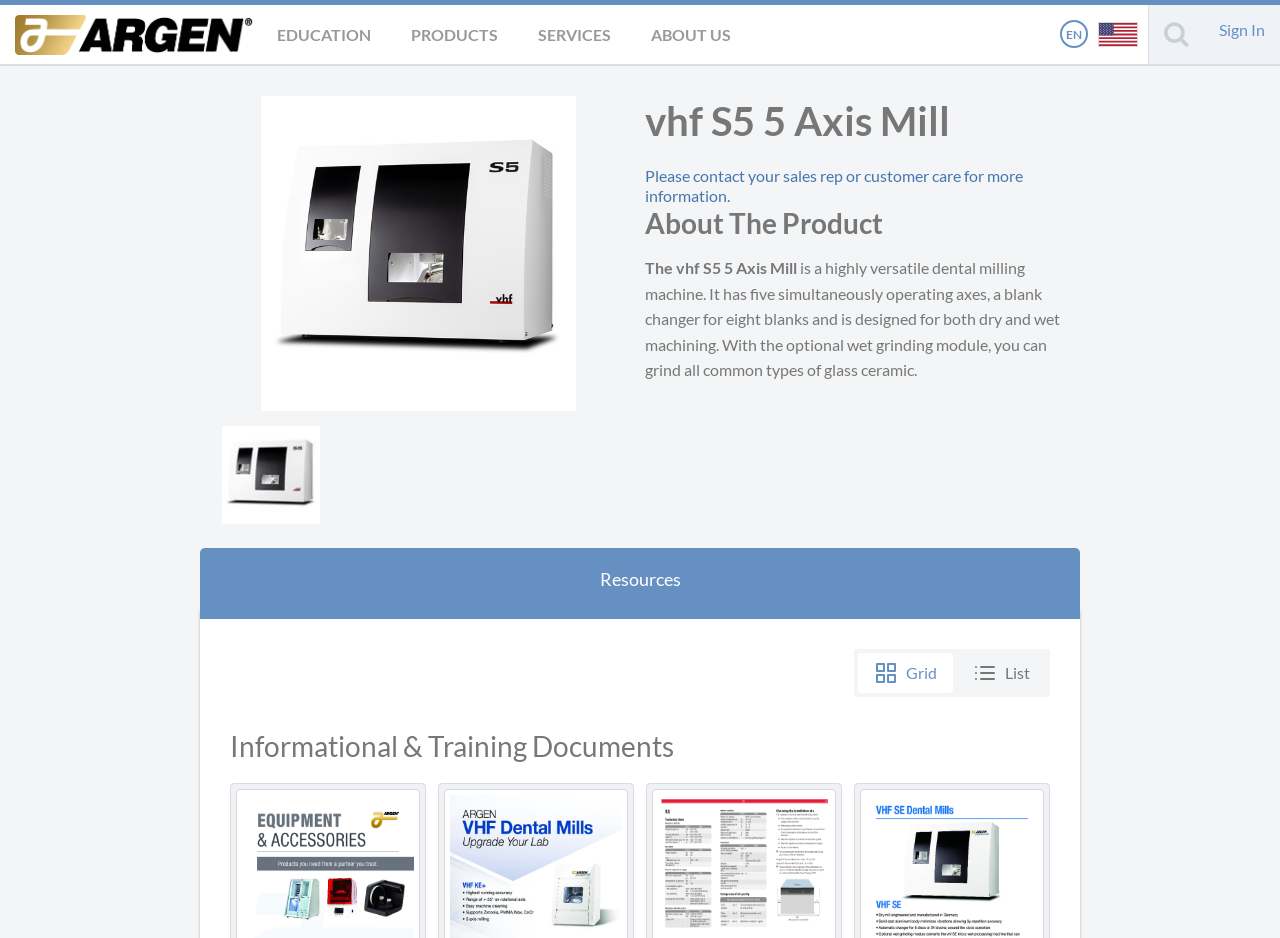How many tabs are in the resources section?
Ensure your answer is thorough and detailed.

I found the resources section by looking at the tablist element with the label 'Resources'. Within this section, I counted two tabs: 'Grid' and 'List'. Therefore, there are two tabs in the resources section.